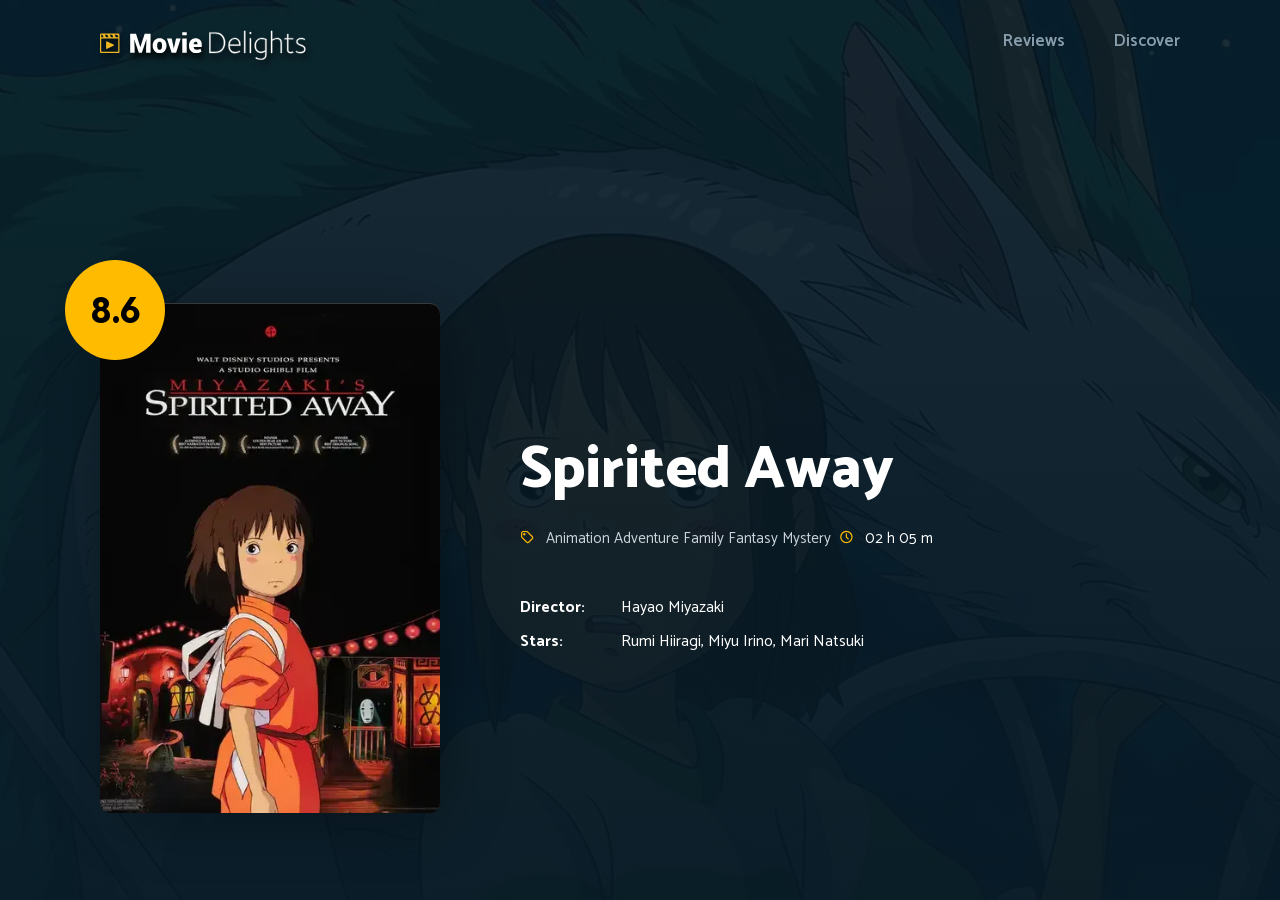Provide your answer to the question using just one word or phrase: What are the genres of the movie?

Animation, Adventure, Family, Fantasy, Mystery